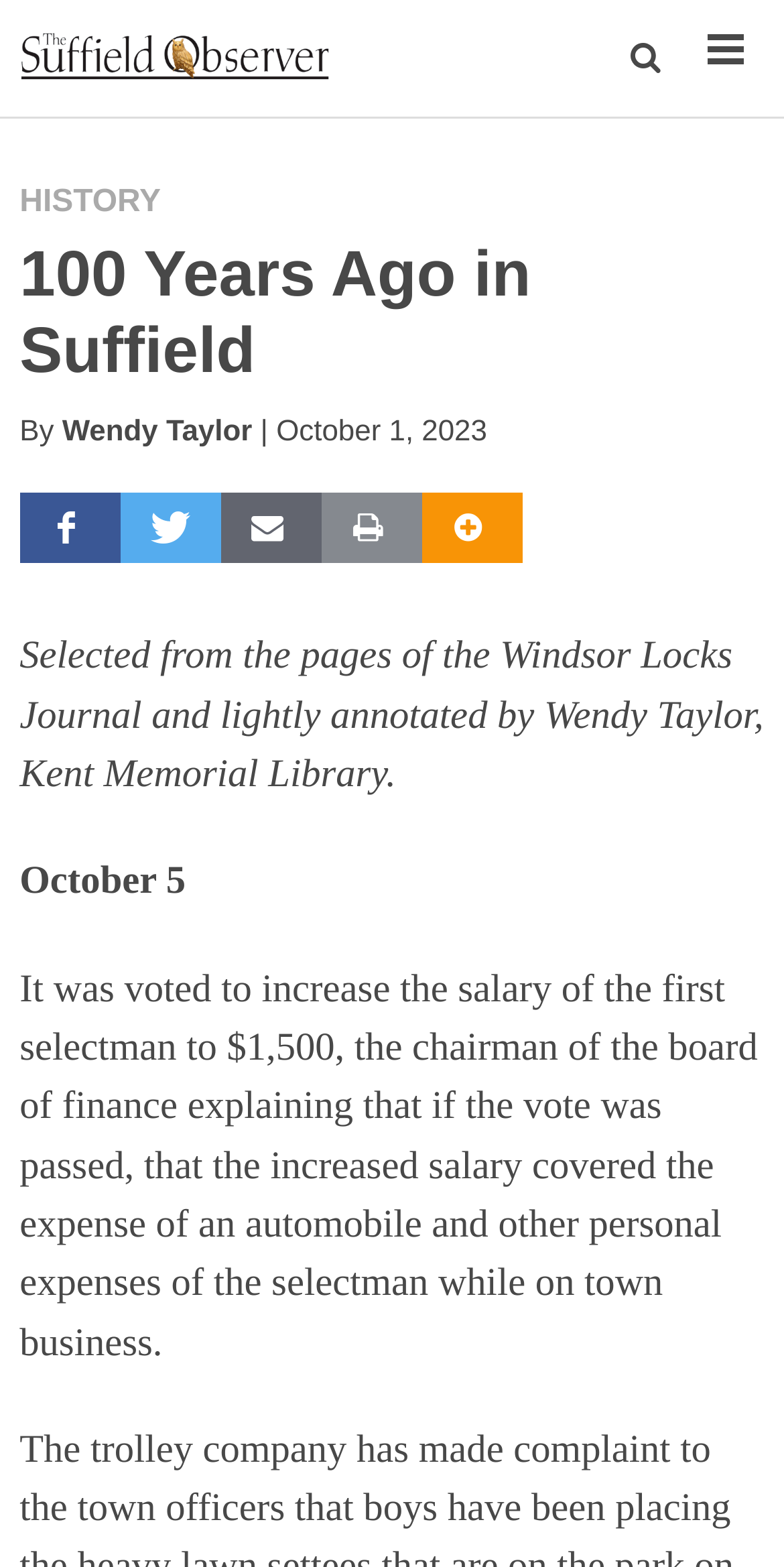Can you find and provide the main heading text of this webpage?

100 Years Ago in Suffield